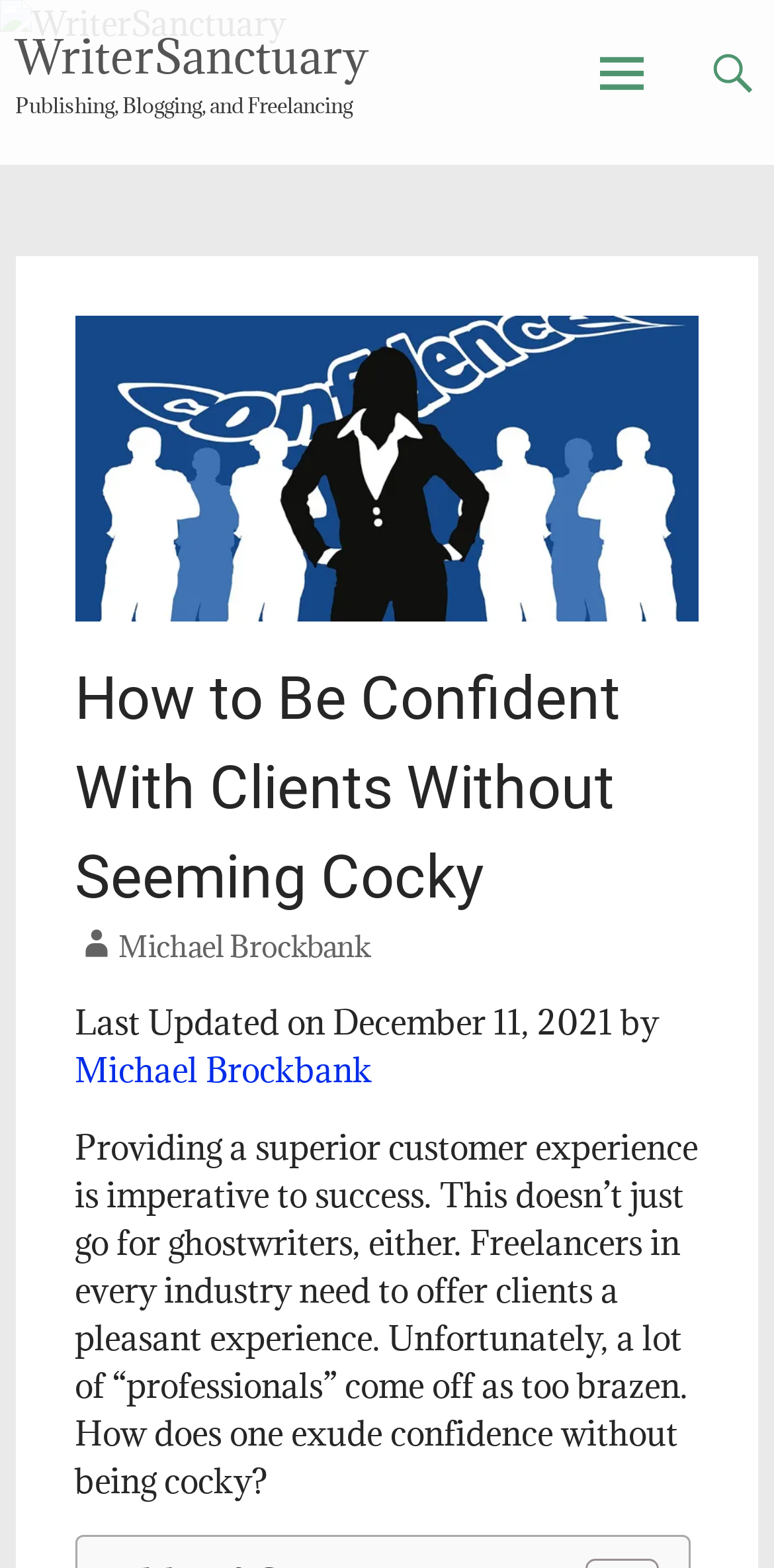Provide a comprehensive caption for the webpage.

The webpage is about freelancing and client relationships, with a focus on confidence and professionalism. At the top left, there is a heading "WriterSanctuary" with a link to the website. Below it, there is a static text "Publishing, Blogging, and Freelancing" that describes the website's categories. 

A large image takes up most of the top section of the page, with a figure element containing a link to "Confidence For Clients" and an image with the same name. 

Below the image, there is a header section with a heading "How to Be Confident With Clients Without Seeming Cocky", which is the title of the article. The author's name, "Michael Brockbank", and the date "June 2, 2017" are displayed next to the title. 

Further down, there is a section with the text "Last Updated on" followed by the date "December 11, 2021", and the author's name again. 

The main content of the article starts with a paragraph that discusses the importance of providing a superior customer experience as a freelancer, and how to balance confidence with professionalism.